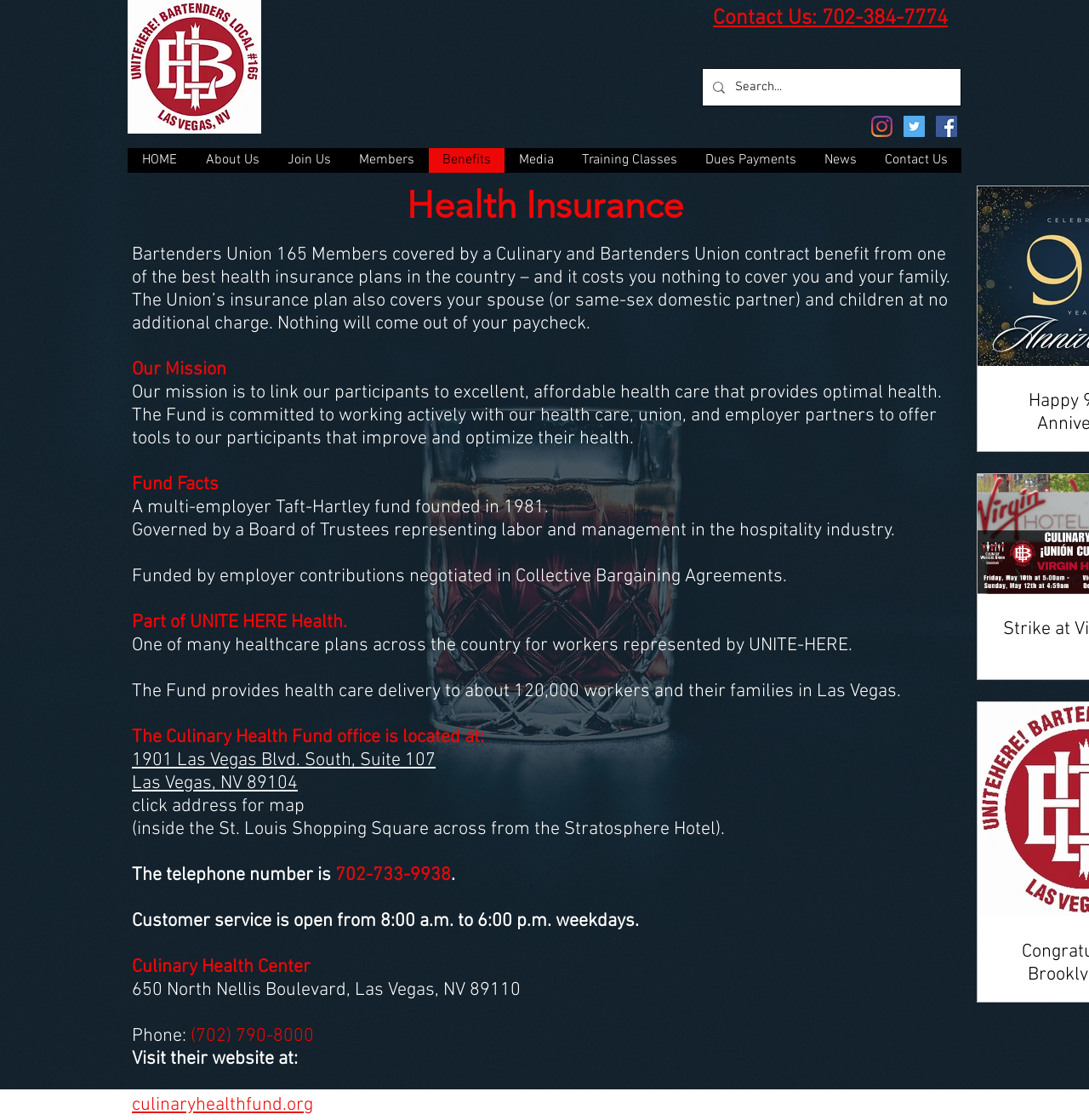Provide a thorough summary of the webpage.

The webpage is about Health Insurance provided by Bartenders Local 165. At the top left corner, there is a logo of Bartenders Local 165. Next to the logo, there is a contact information section with a phone number and a search bar. Below the contact information, there is a social media section with links to Instagram, Twitter, and Facebook.

On the top navigation bar, there are links to different sections of the website, including HOME, About Us, Join Us, Members, Benefits, Media, Training Classes, Dues Payments, and News.

The main content of the webpage is about the health insurance plan provided by the Bartenders Union 165. The plan is described as one of the best in the country, covering the member, their spouse or same-sex domestic partner, and children at no additional charge. The webpage also outlines the mission of the fund, which is to provide excellent and affordable health care to its participants.

Below the mission statement, there are several sections of text describing the fund's facts, including its history, governance, funding, and scope of coverage. The webpage also provides the address and contact information of the Culinary Health Fund office and the Culinary Health Center.

Overall, the webpage is well-organized and easy to navigate, with clear headings and concise text. The layout is clean, with a good balance of text and white space, making it easy to read and understand.